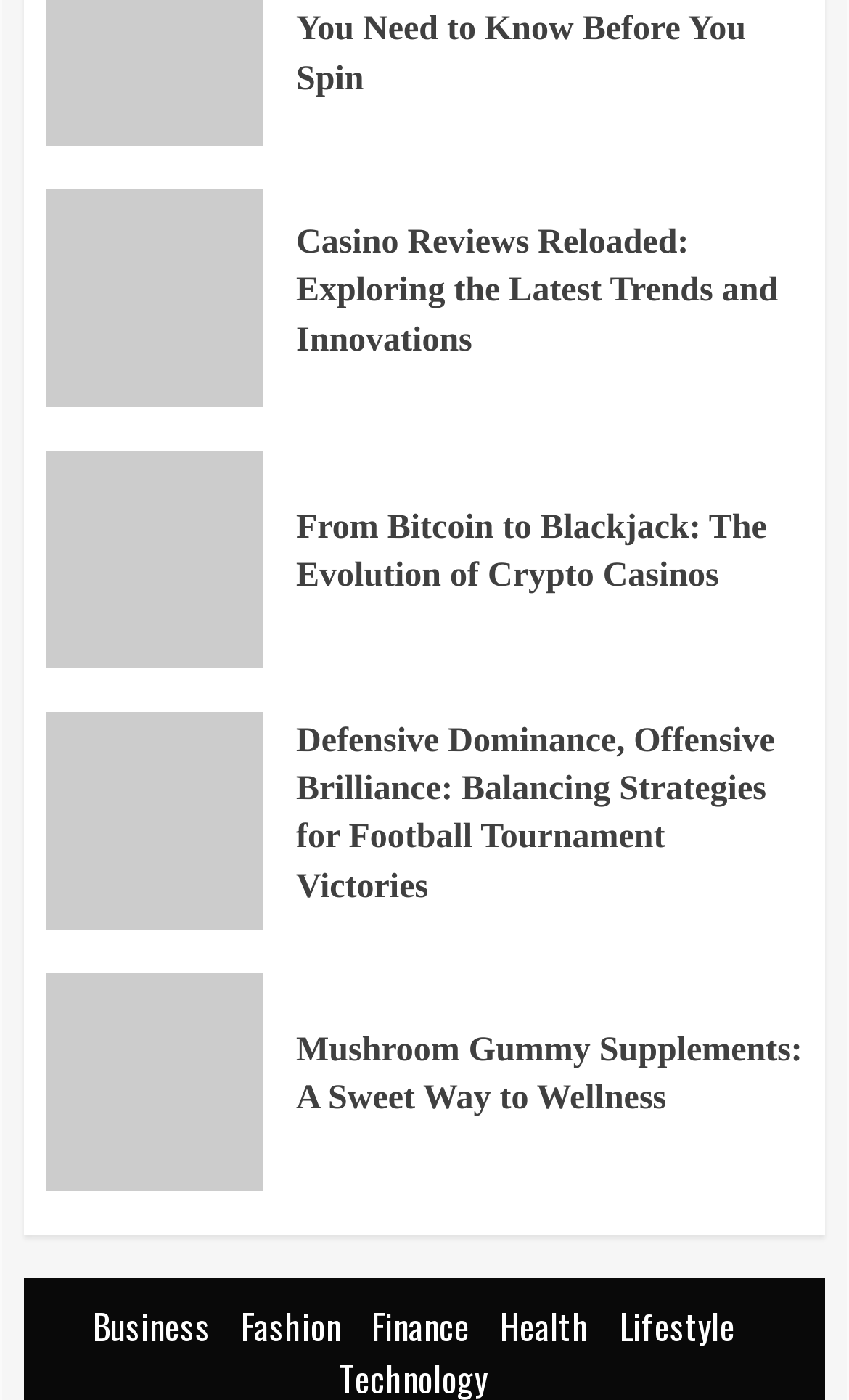Utilize the details in the image to thoroughly answer the following question: How many categories are listed at the bottom?

I counted the number of links at the bottom of the webpage, which are 'Business', 'Fashion', 'Finance', 'Health', and 'Lifestyle', and found that there are 5 categories listed.